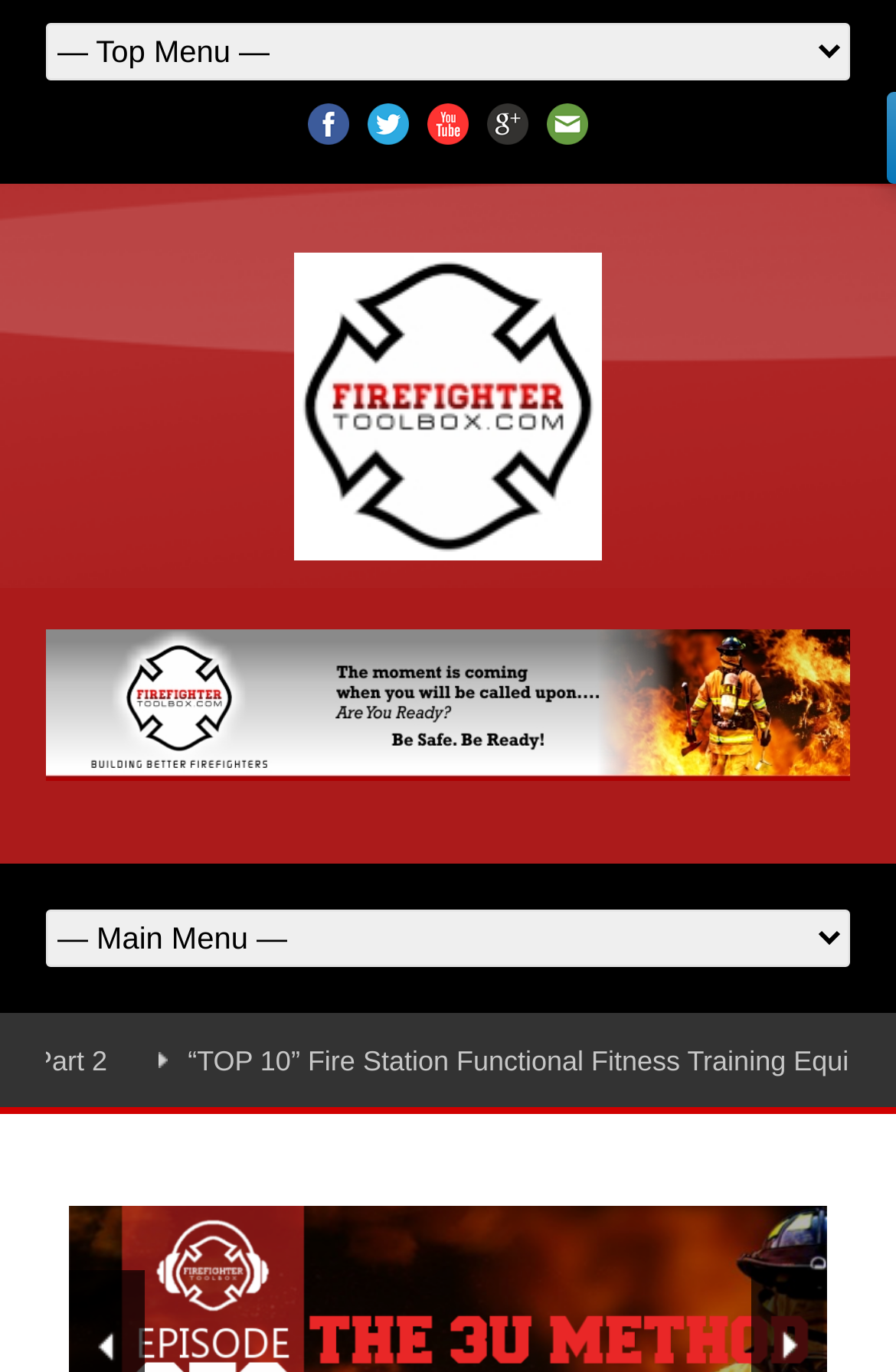What is the likely topic of the webpage?
Please answer the question with a single word or phrase, referencing the image.

Firefighting leadership